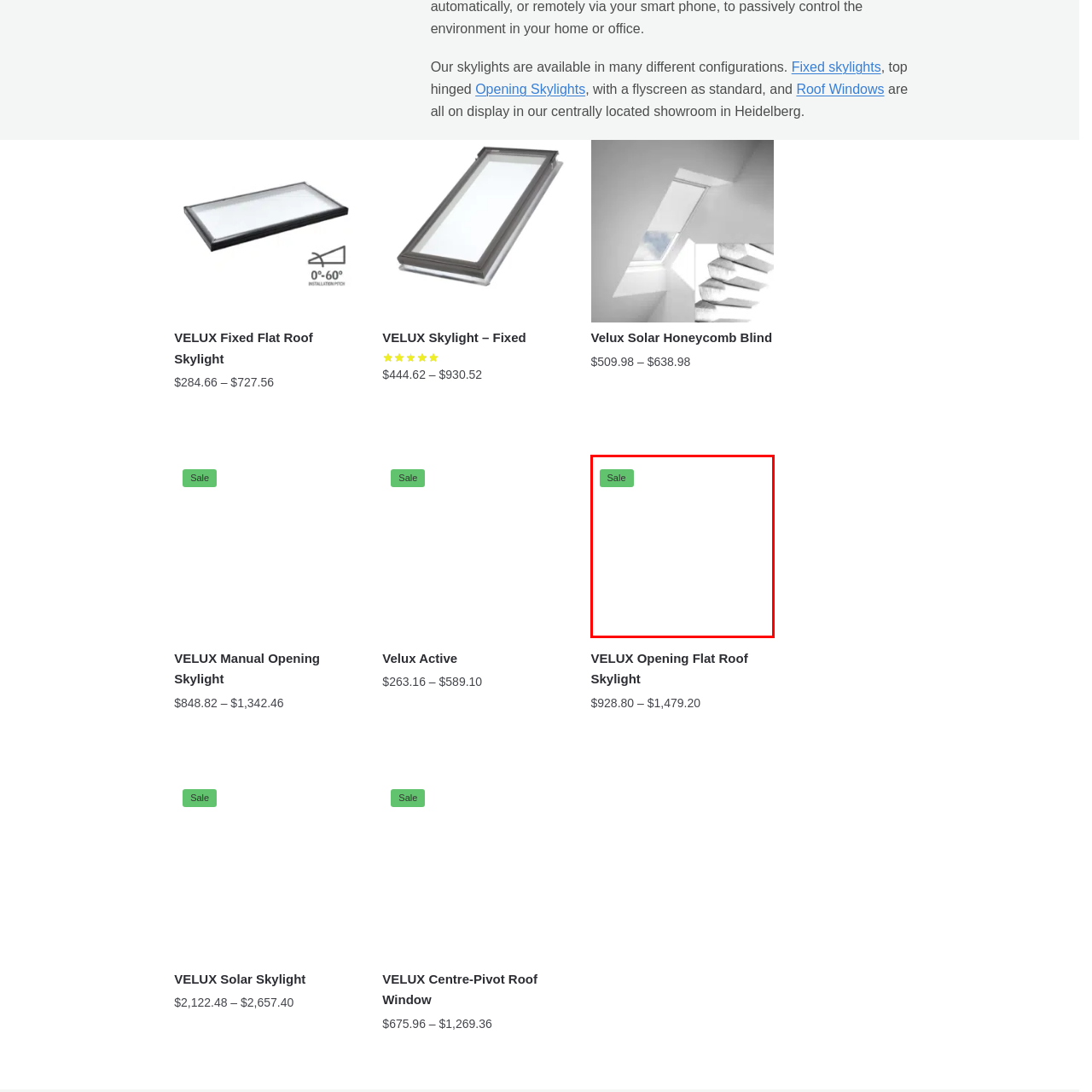Pay attention to the image highlighted by the red border, What type of products are being promoted? Please give a one-word or short phrase answer.

Skylight products